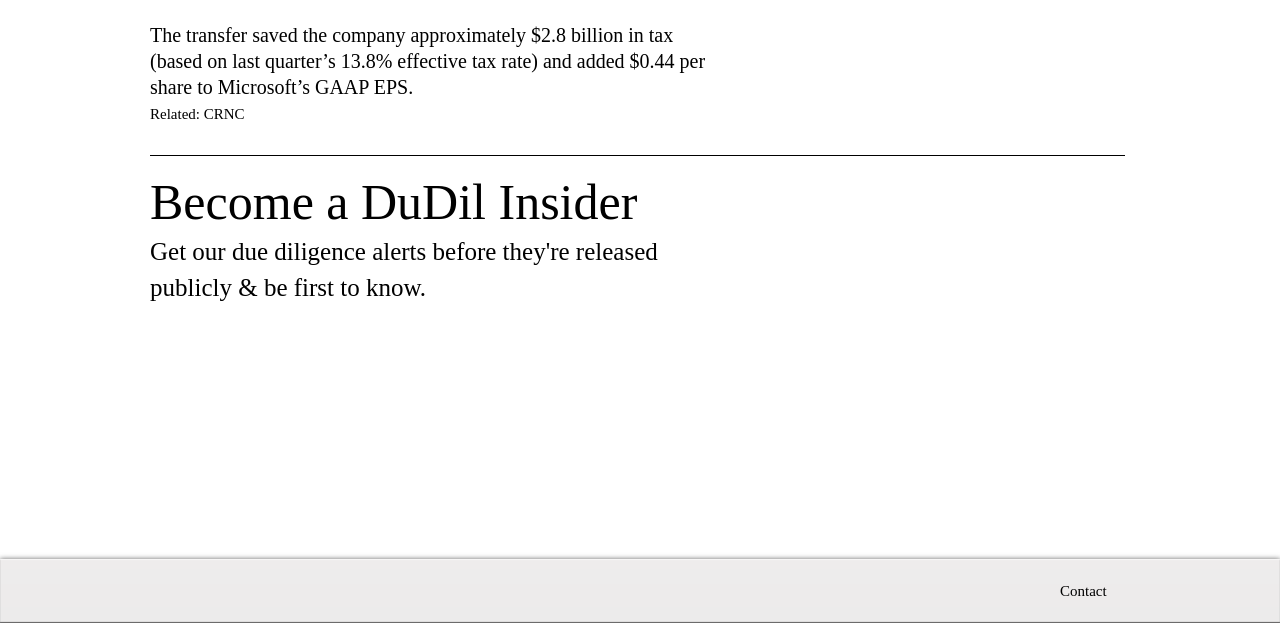Please answer the following question using a single word or phrase: 
What is the estimated tax savings for the company?

$2.8 billion